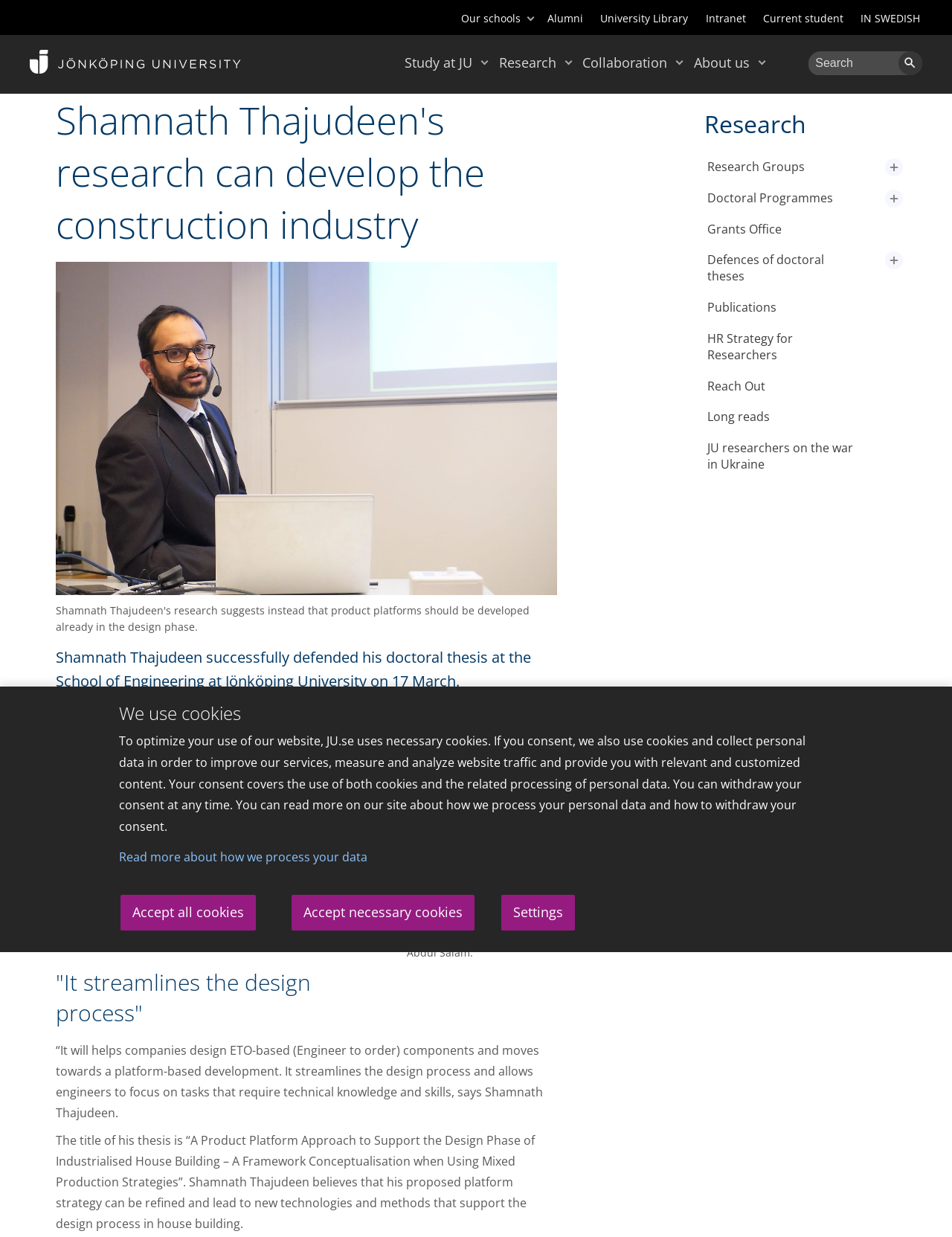Please predict the bounding box coordinates of the element's region where a click is necessary to complete the following instruction: "Click the 'Research' link". The coordinates should be represented by four float numbers between 0 and 1, i.e., [left, top, right, bottom].

[0.524, 0.037, 0.584, 0.063]